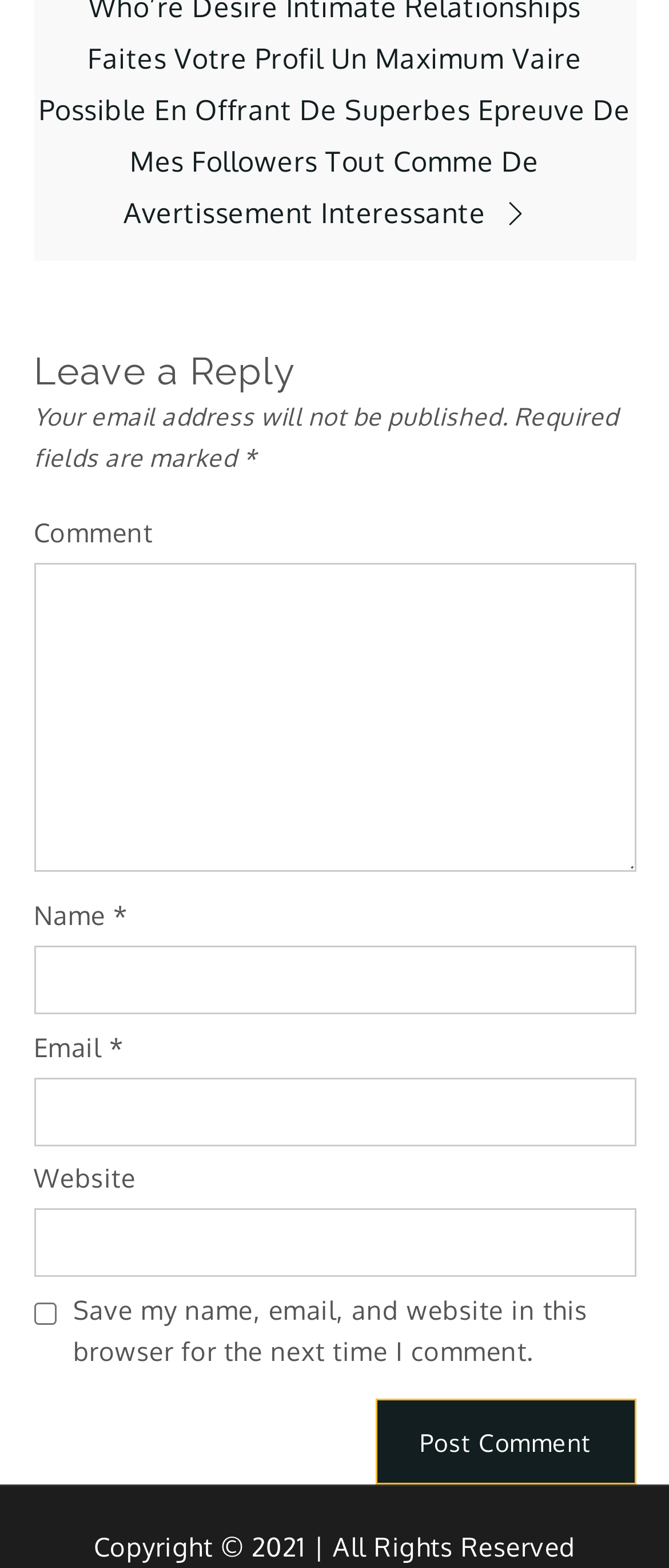What is the copyright year mentioned at the bottom of the page?
Provide a concise answer using a single word or phrase based on the image.

2021